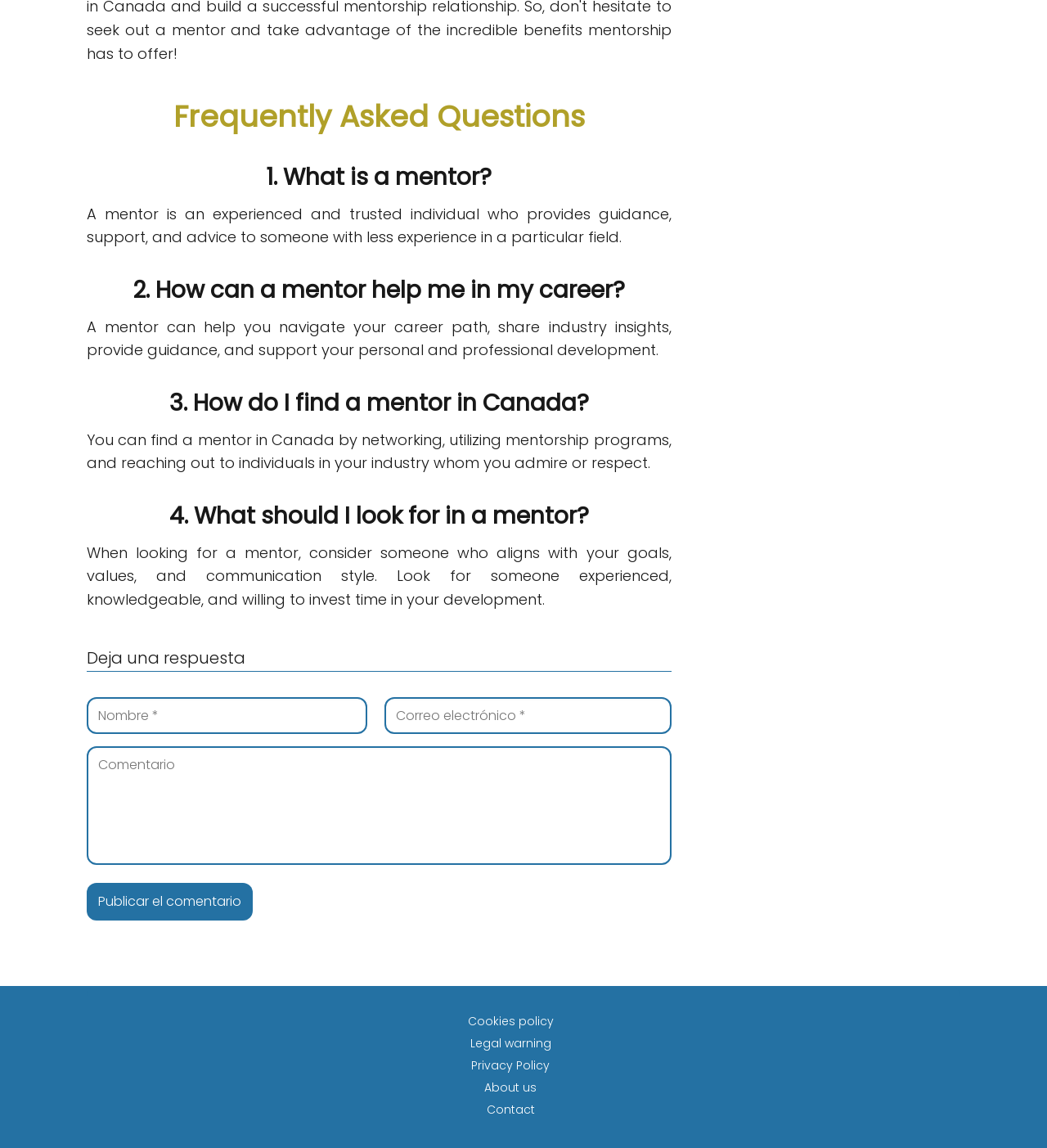Please locate the bounding box coordinates of the element that should be clicked to achieve the given instruction: "Enter your name".

[0.083, 0.607, 0.351, 0.639]